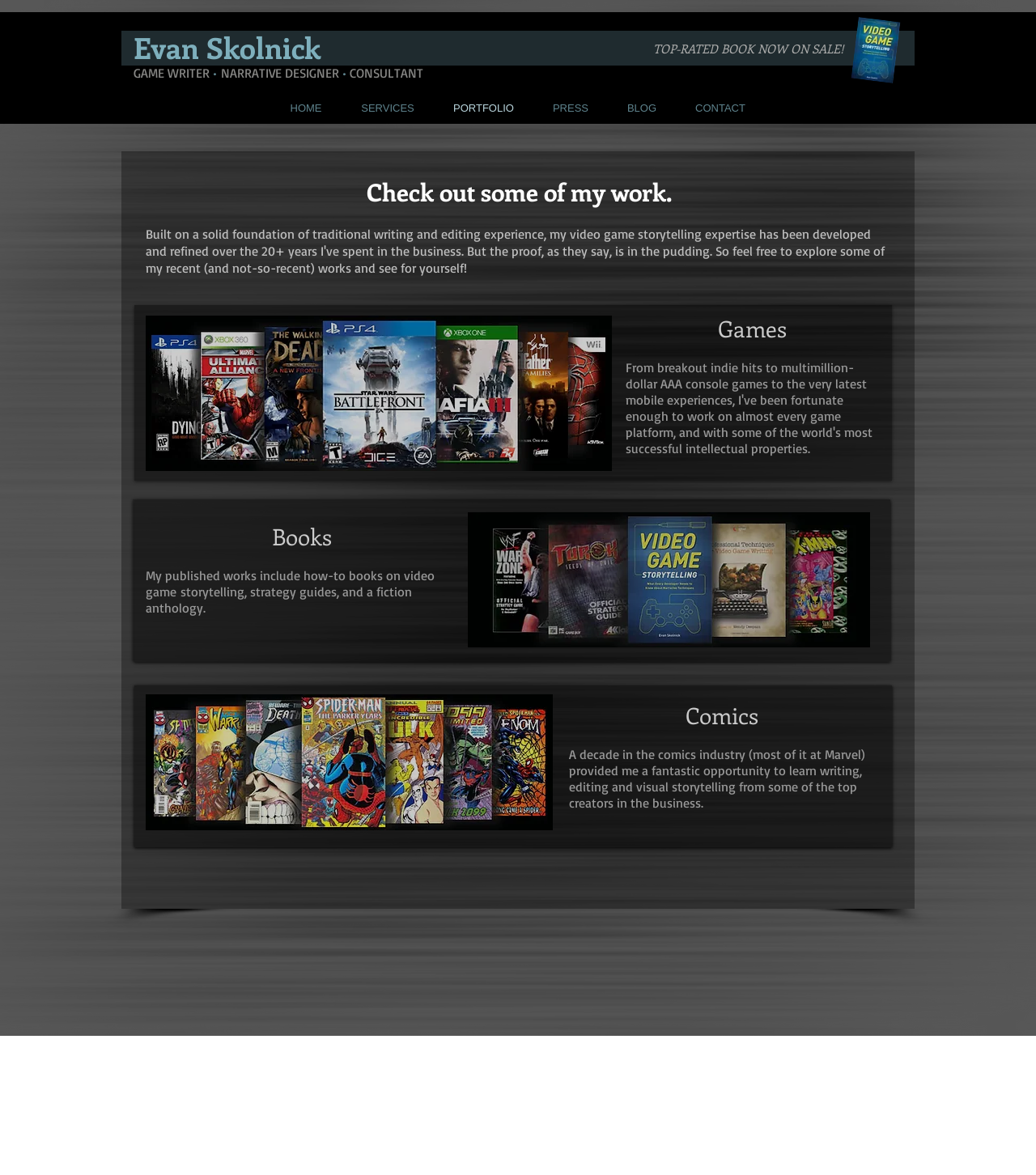What type of images are used in the Games section?
Give a comprehensive and detailed explanation for the question.

In the Games section, there is an image element with the description 'games_collage_2017.jpg', indicating that the image is a collage of games.